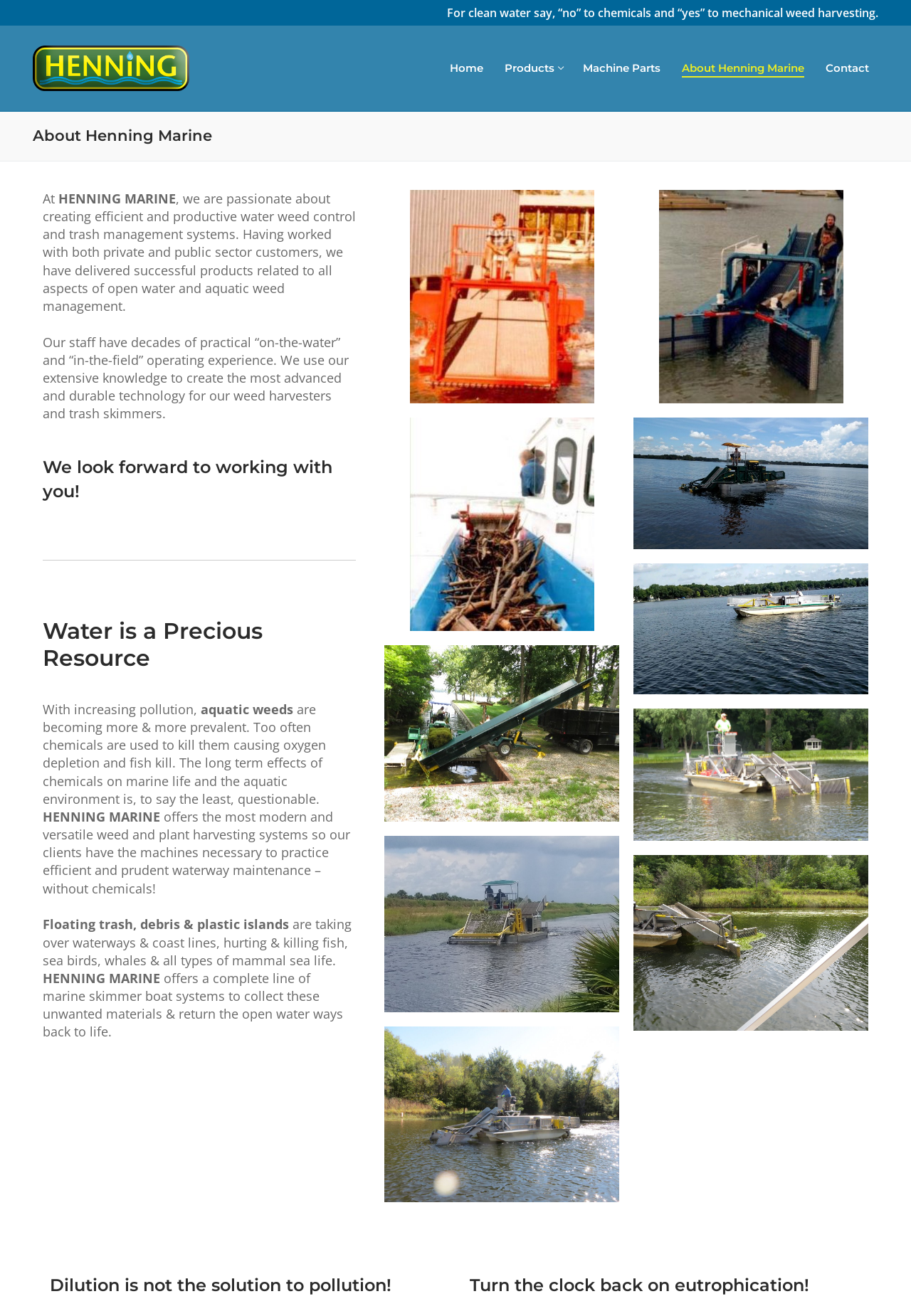Using the element description: "Shore Conveyors", determine the bounding box coordinates. The coordinates should be in the format [left, top, right, bottom], with values between 0 and 1.

[0.219, 0.261, 0.781, 0.282]